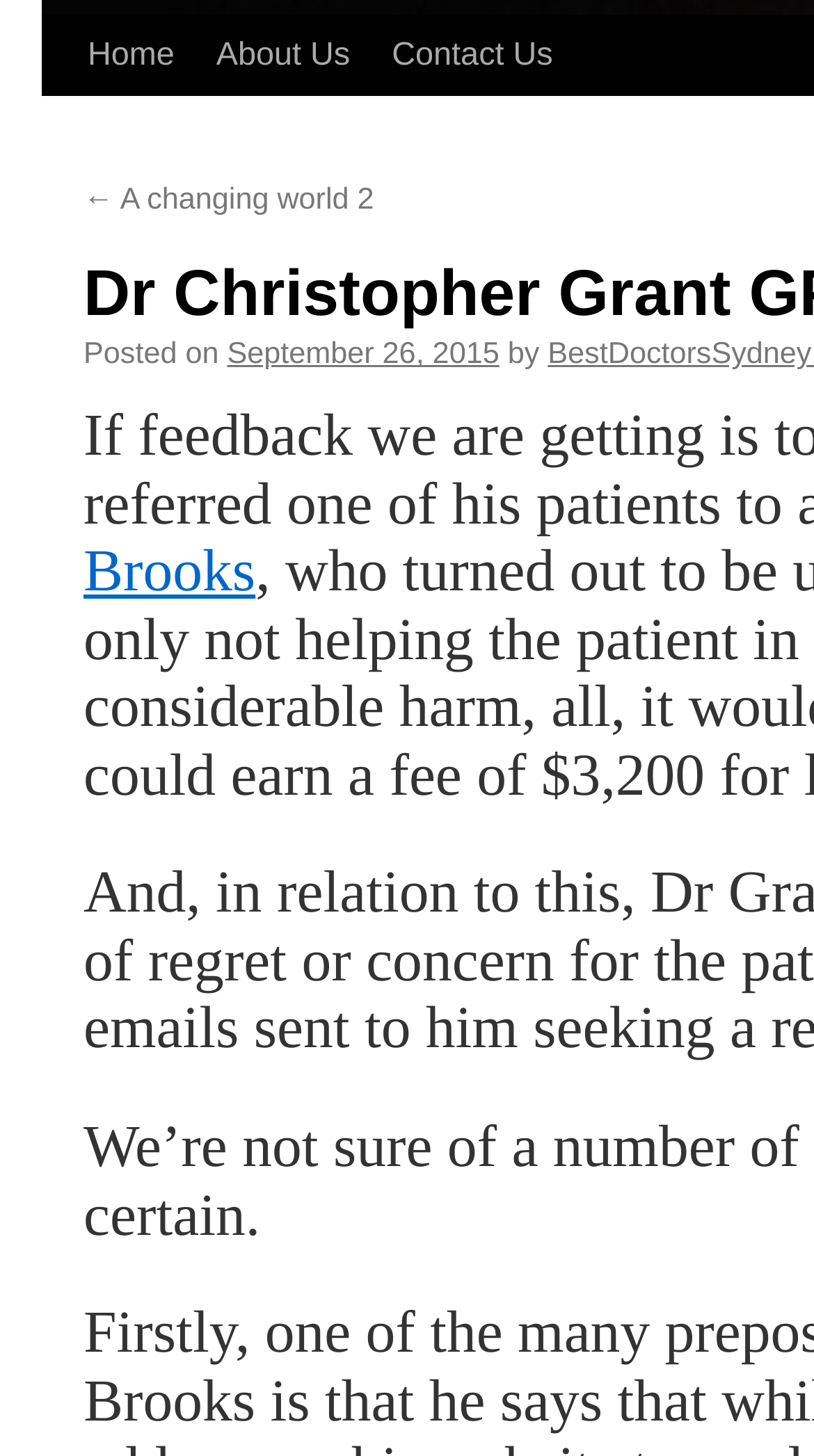Provide the bounding box coordinates of the HTML element described by the text: "Contact Us".

[0.411, 0.011, 0.627, 0.12]